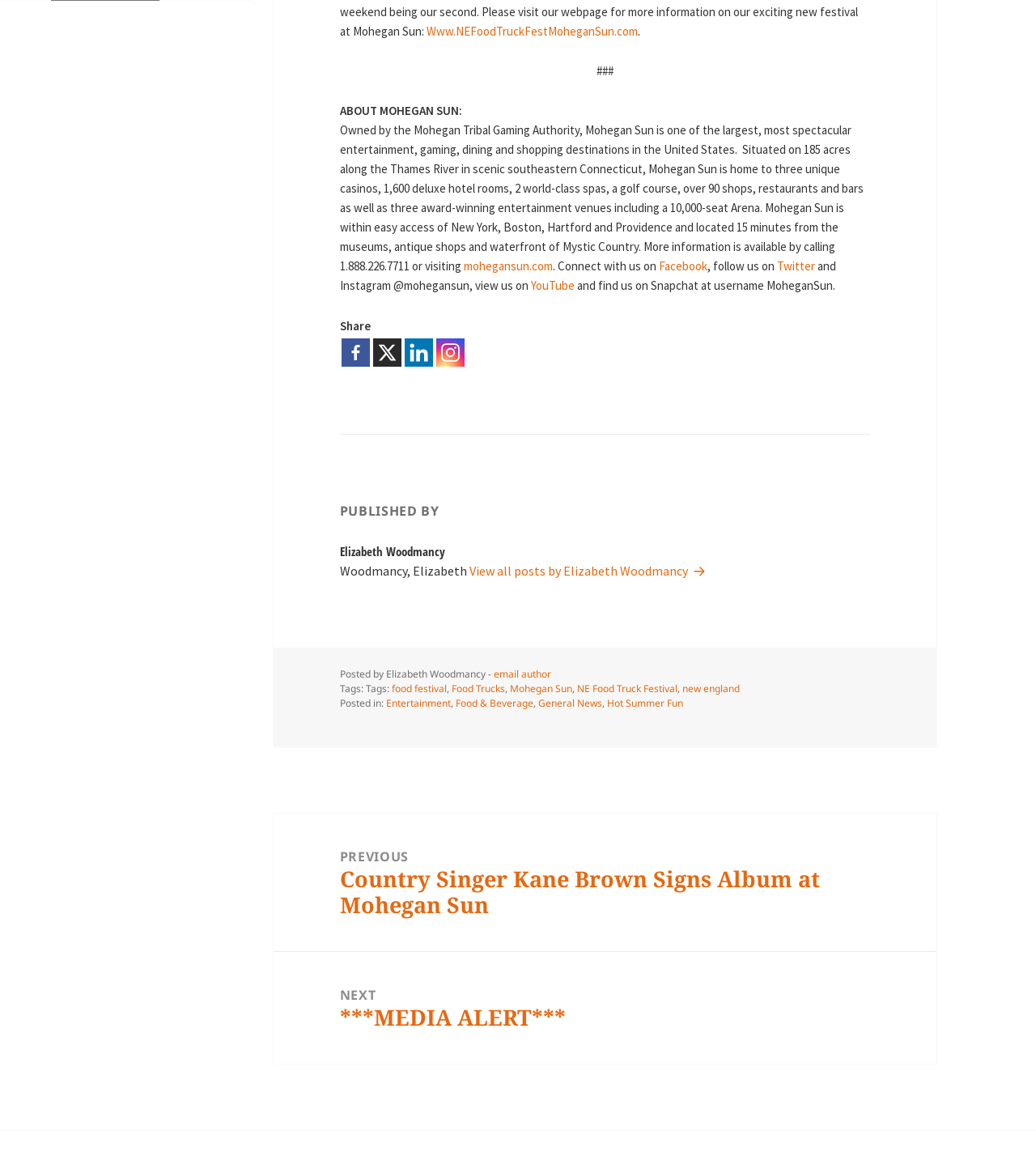Please find the bounding box coordinates for the clickable element needed to perform this instruction: "Connect with Mohegan Sun on Facebook".

[0.633, 0.224, 0.683, 0.237]